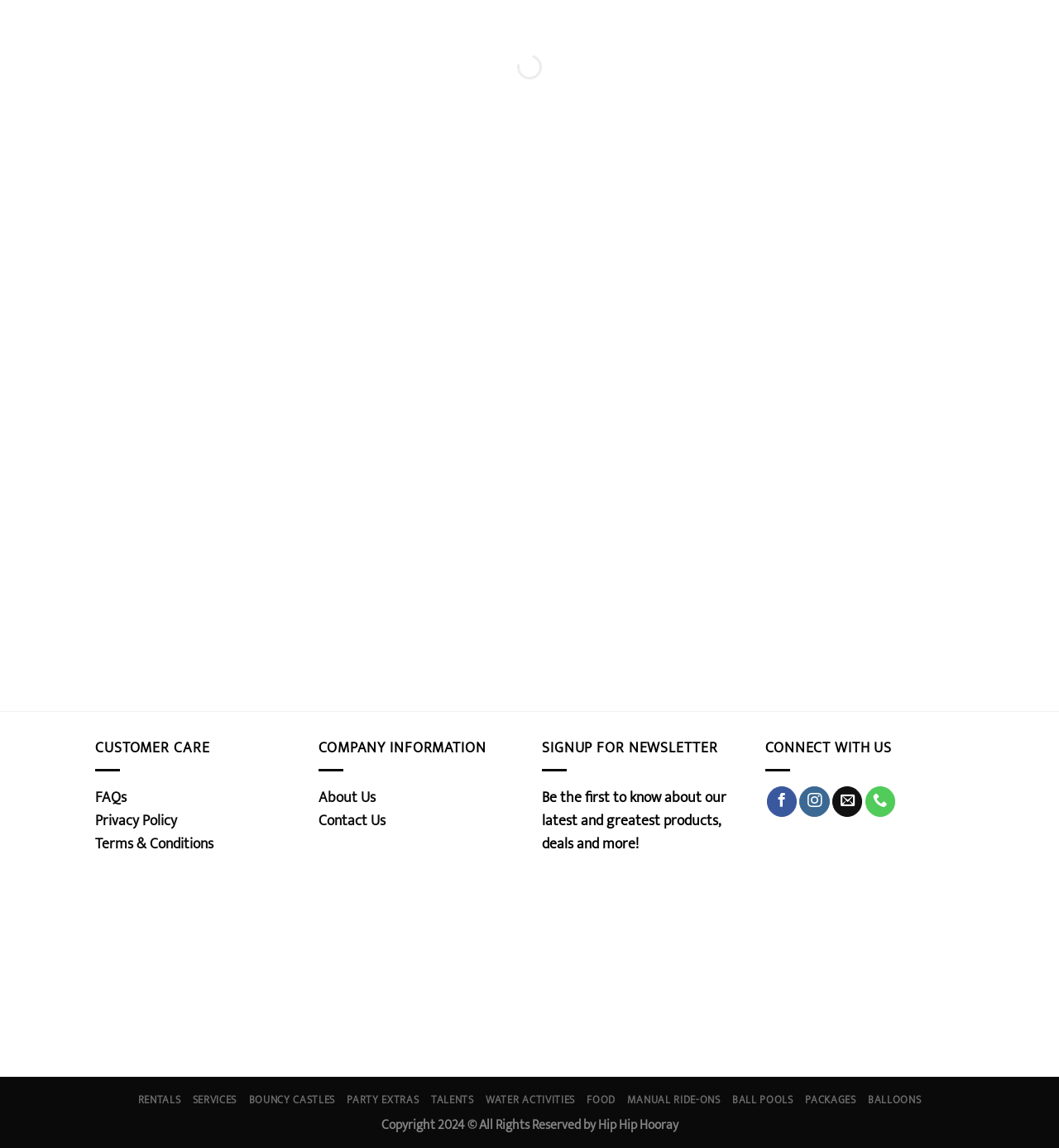Specify the bounding box coordinates of the element's region that should be clicked to achieve the following instruction: "Explore rentals". The bounding box coordinates consist of four float numbers between 0 and 1, in the format [left, top, right, bottom].

[0.13, 0.95, 0.171, 0.966]